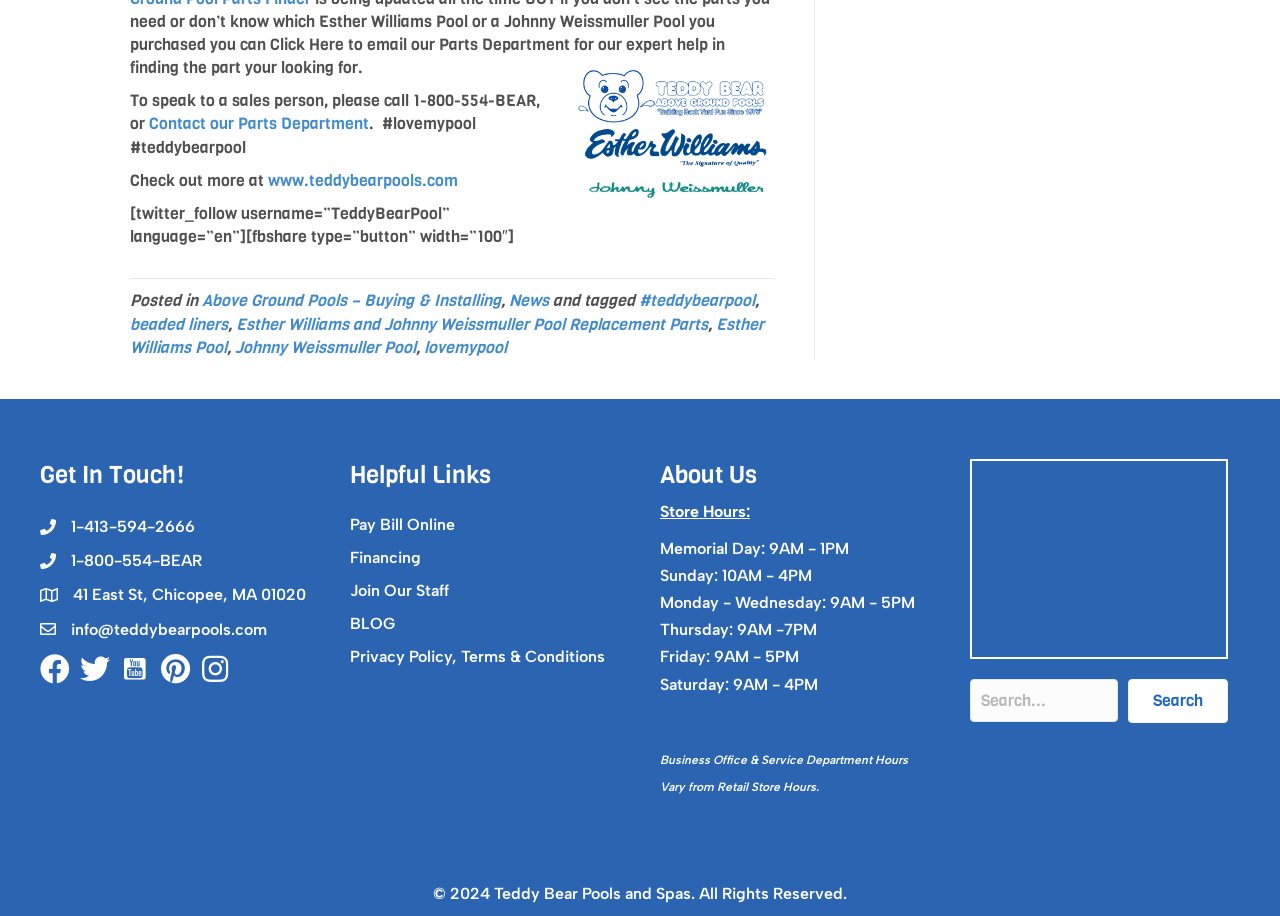Locate the UI element that matches the description lovemypool in the webpage screenshot. Return the bounding box coordinates in the format (top-left x, top-left y, bottom-right x, bottom-right y), with values ranging from 0 to 1.

[0.331, 0.368, 0.396, 0.391]